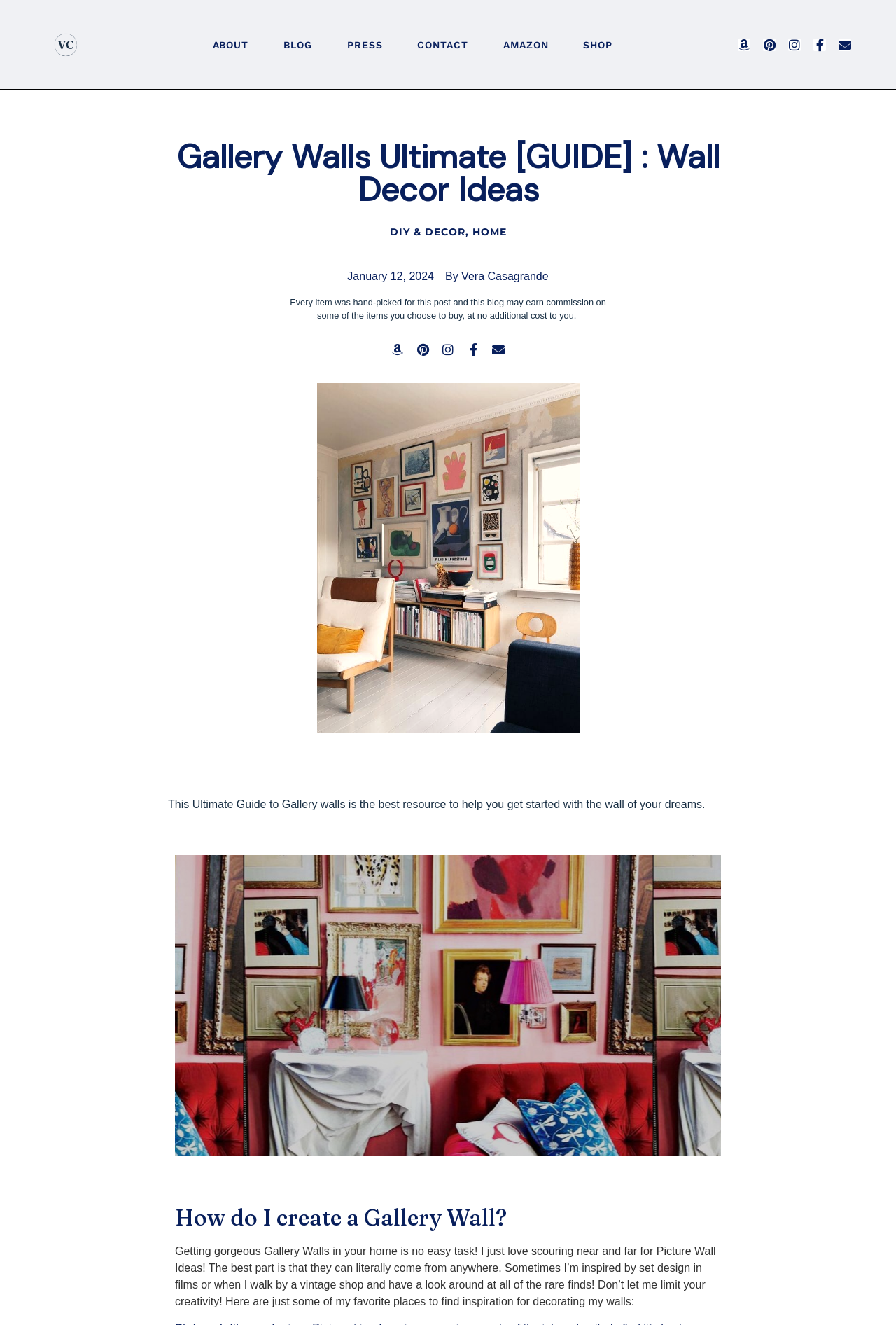Could you indicate the bounding box coordinates of the region to click in order to complete this instruction: "Read the blog post".

[0.195, 0.909, 0.805, 0.929]